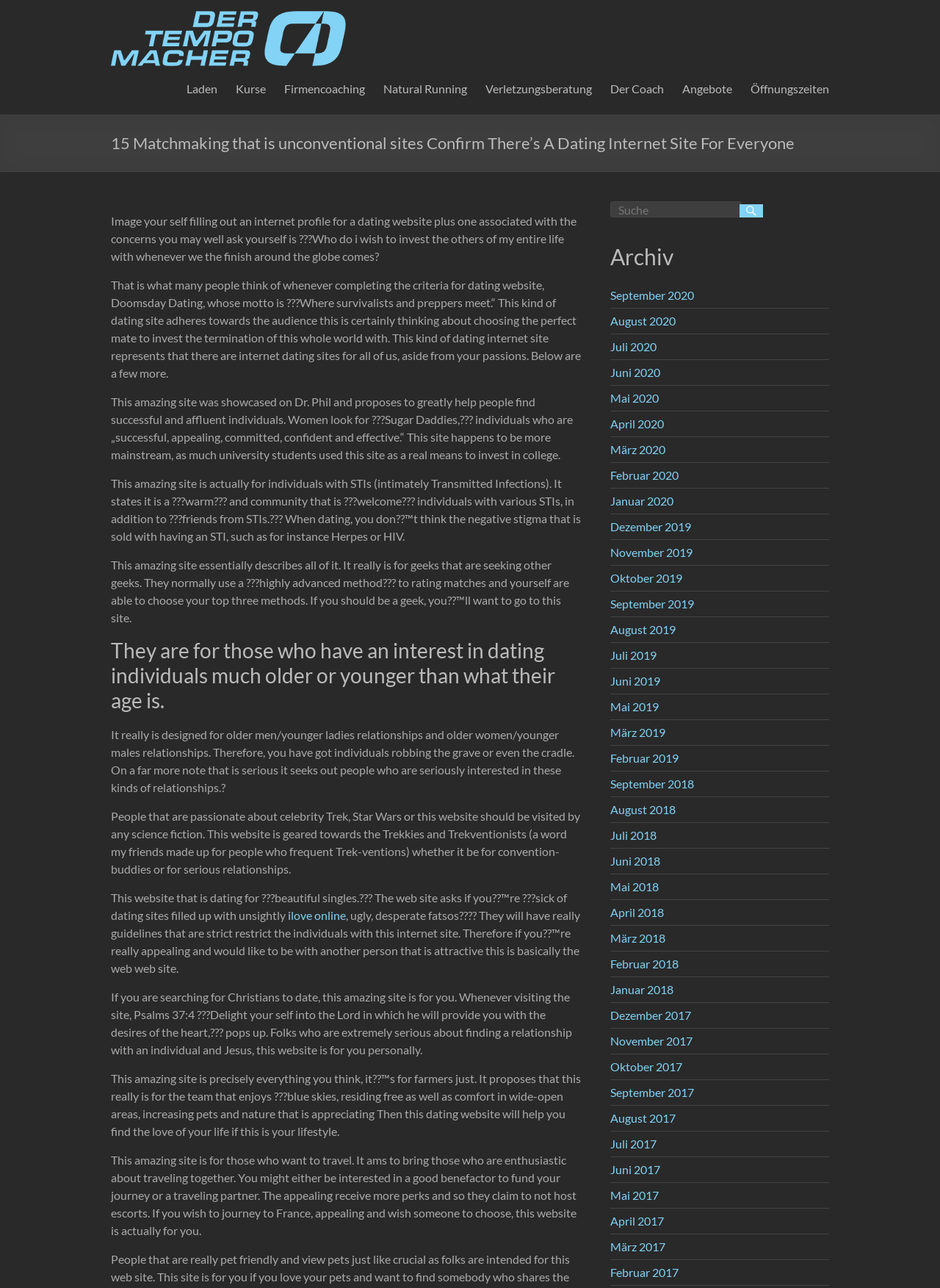Given the element description "Öffnungszeiten", identify the bounding box of the corresponding UI element.

[0.798, 0.054, 0.882, 0.08]